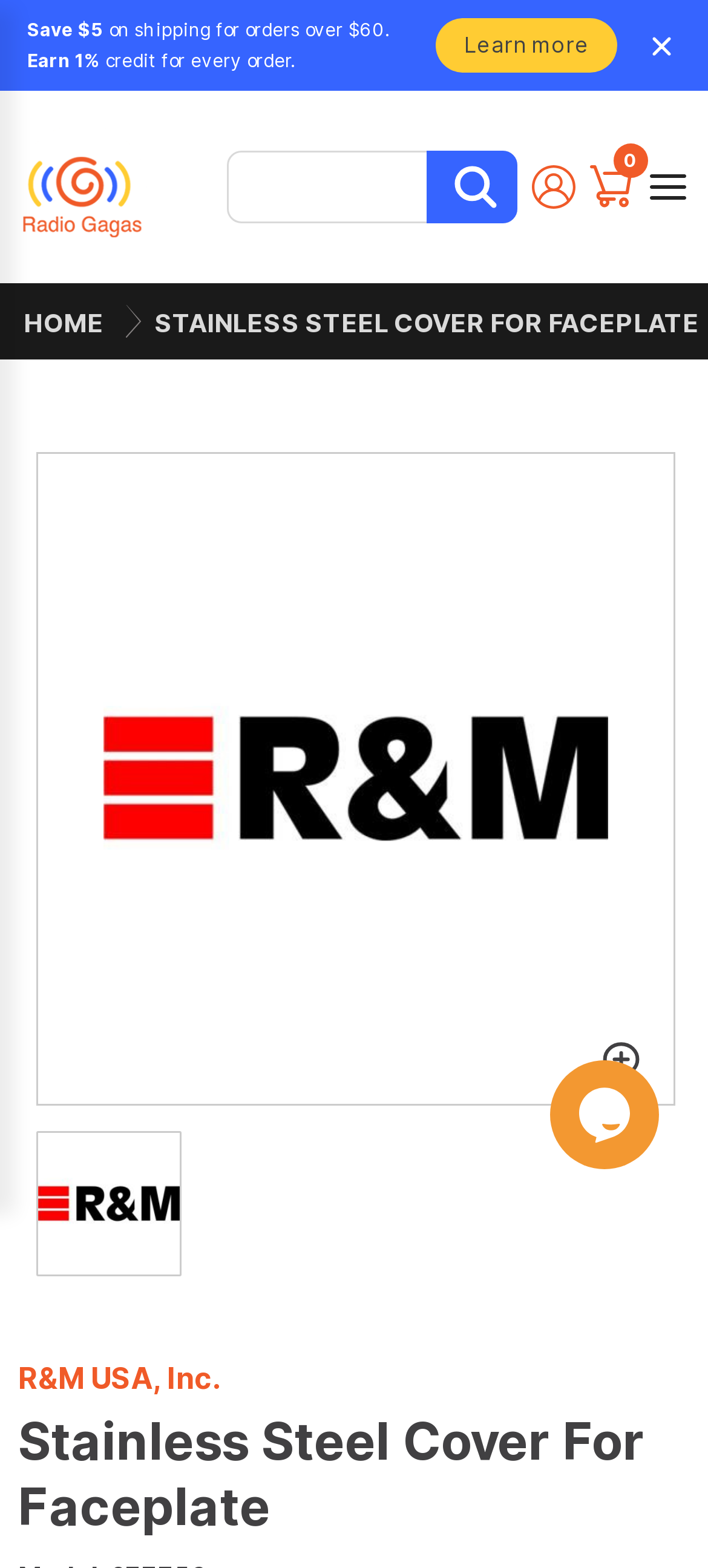Provide a thorough description of this webpage.

This webpage is about OPTIMUM FIBEROPTICS Blank Cover for Faceplate Stainless Steel. At the top left, there is a promotional message "Save $5 on shipping for orders over $60" and another message "Earn 1% credit for every order" nearby. A "Learn more" button is located to the right of these messages. 

On the top right, there is a small image and a link to "Radio Gagas" with its logo. Below this, a search bar with a placeholder text "What are you looking for?" and a "Search" button are positioned. 

On the top navigation menu, there are links to "HOME" and "STAINLESS STEEL COVER FOR FACEPLATE" with an image in between. The main content of the page is a product description, featuring a large image of the stainless steel cover for faceplate, which takes up most of the page. 

At the bottom of the page, there are several links and images, including a chat widget iframe. The company name "R&M USA, Inc." and the product title "Stainless Steel Cover For Faceplate" are displayed as headings at the bottom of the page.